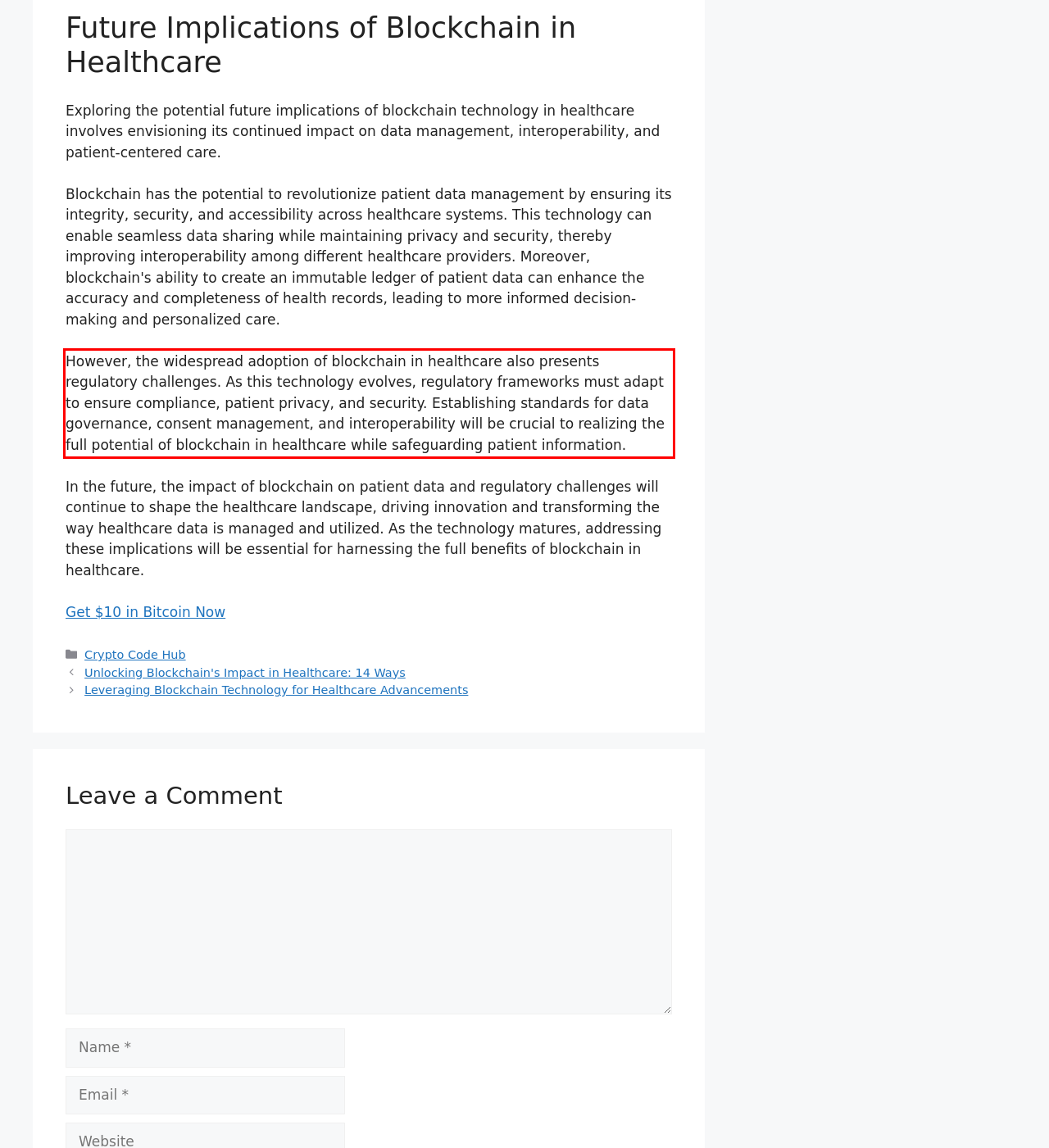Examine the screenshot of the webpage, locate the red bounding box, and generate the text contained within it.

However, the widespread adoption of blockchain in healthcare also presents regulatory challenges. As this technology evolves, regulatory frameworks must adapt to ensure compliance, patient privacy, and security. Establishing standards for data governance, consent management, and interoperability will be crucial to realizing the full potential of blockchain in healthcare while safeguarding patient information.